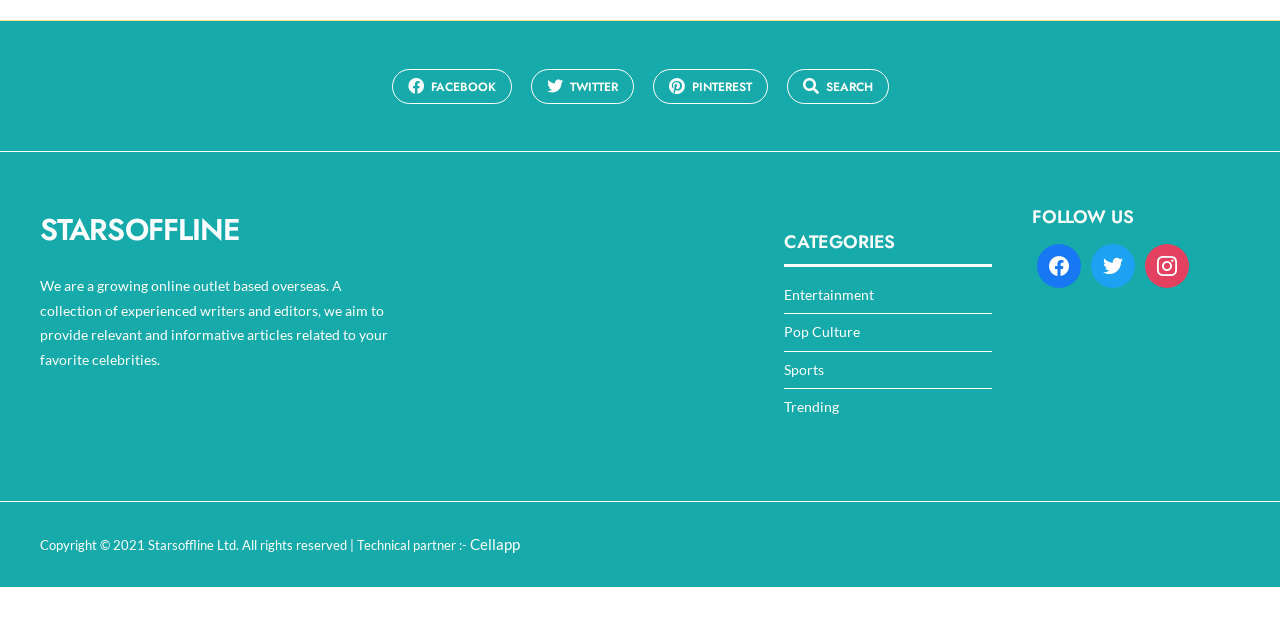Determine the bounding box for the UI element as described: "Pop Culture". The coordinates should be represented as four float numbers between 0 and 1, formatted as [left, top, right, bottom].

[0.612, 0.505, 0.672, 0.531]